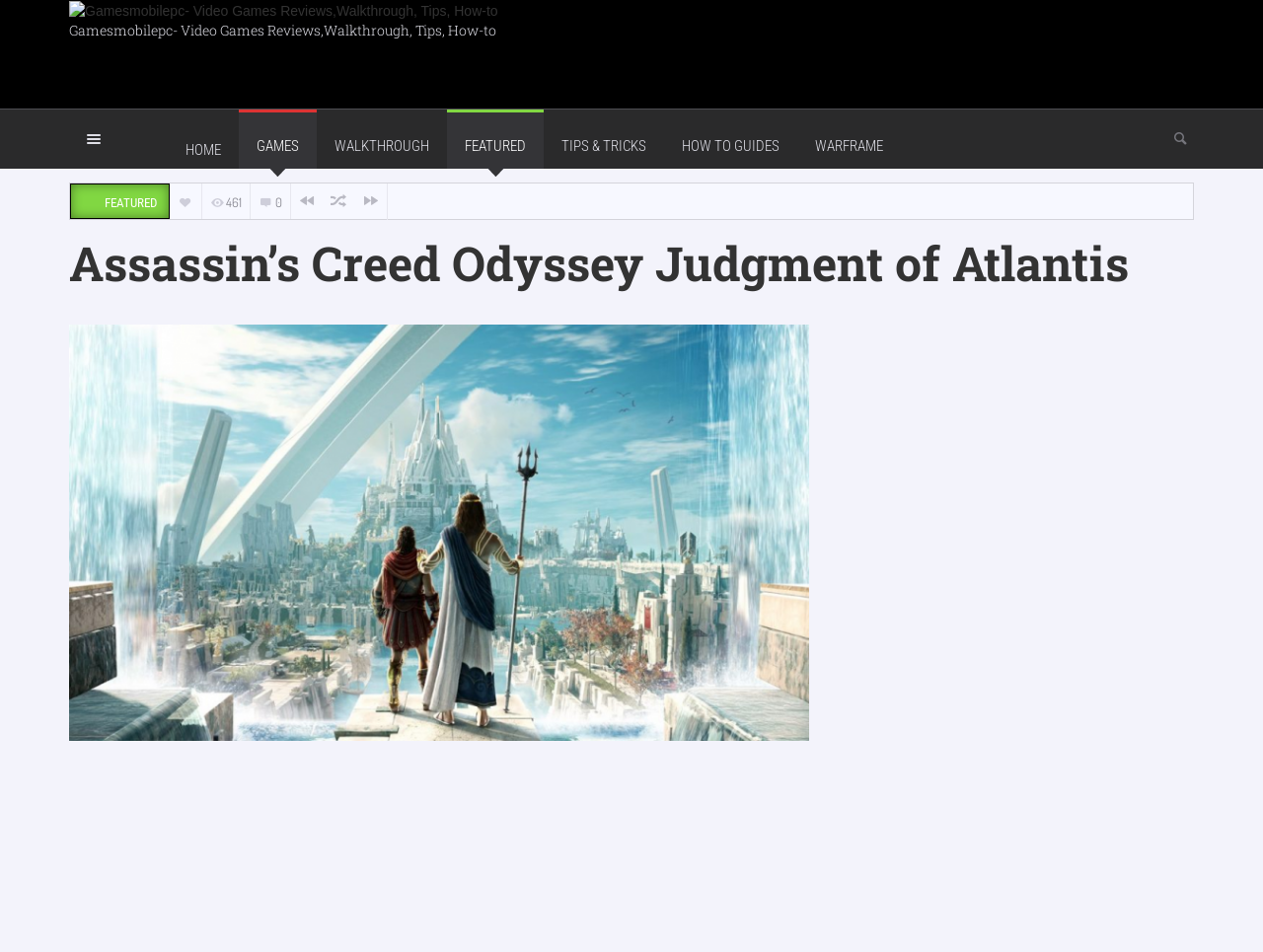Generate the main heading text from the webpage.

Assassin’s Creed Odyssey Judgment of Atlantis